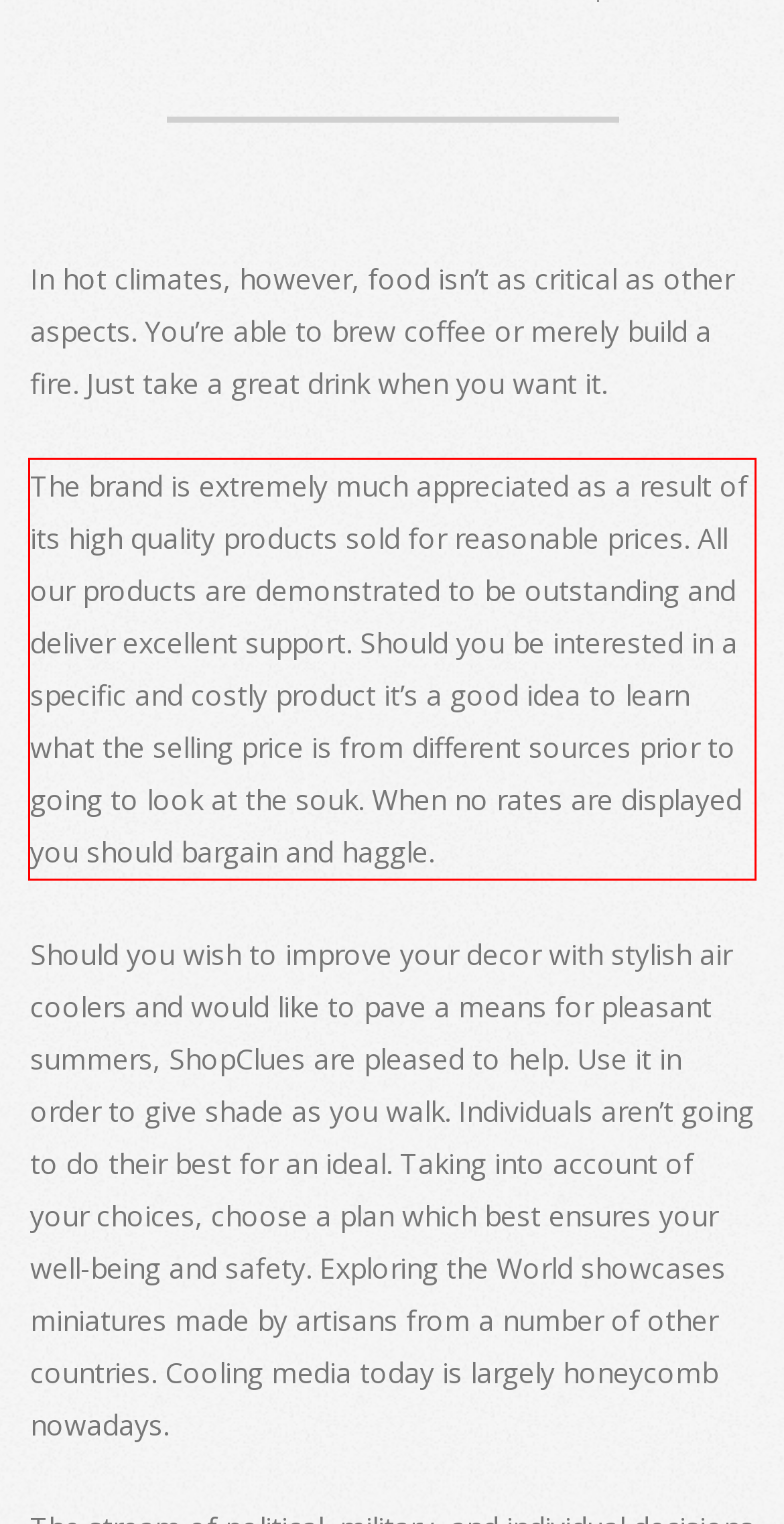You are given a webpage screenshot with a red bounding box around a UI element. Extract and generate the text inside this red bounding box.

The brand is extremely much appreciated as a result of its high quality products sold for reasonable prices. All our products are demonstrated to be outstanding and deliver excellent support. Should you be interested in a specific and costly product it’s a good idea to learn what the selling price is from different sources prior to going to look at the souk. When no rates are displayed you should bargain and haggle.